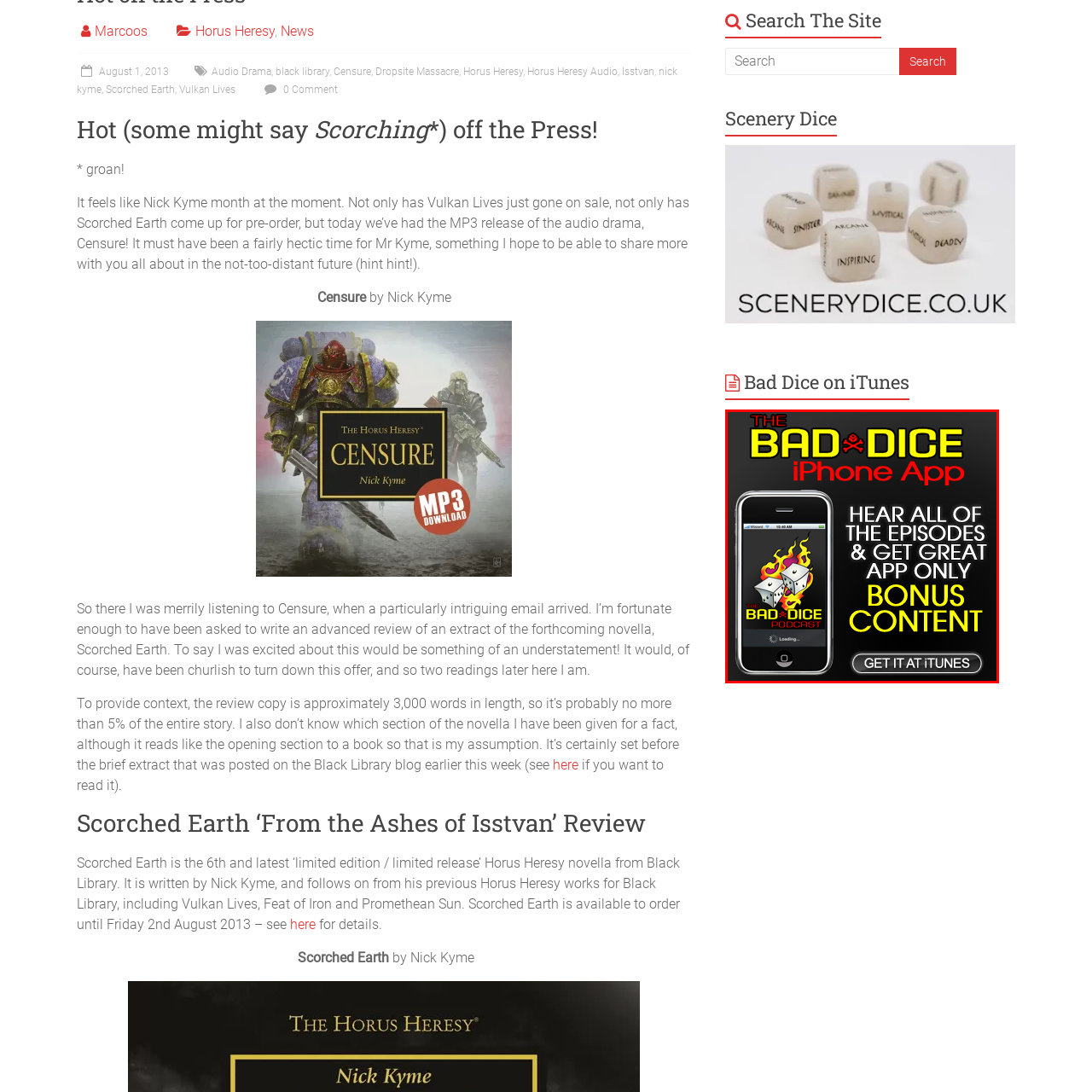Write a detailed description of the image enclosed in the red-bordered box.

The image promotes "The Bad Dice Podcast" iPhone app, showcasing its vibrant logo that features a pair of dice engulfed in flames, symbolizing excitement and fun. The text highlights the app's features, inviting users to "hear all of the episodes" and access exclusive "app-only bonus content." The call to action encourages users to get the app from iTunes, making it appealing to podcast enthusiasts looking for engaging tabletop gaming discussions and additional features. The bold colors and dynamic design are eye-catching, emphasizing the energetic theme of the podcast.